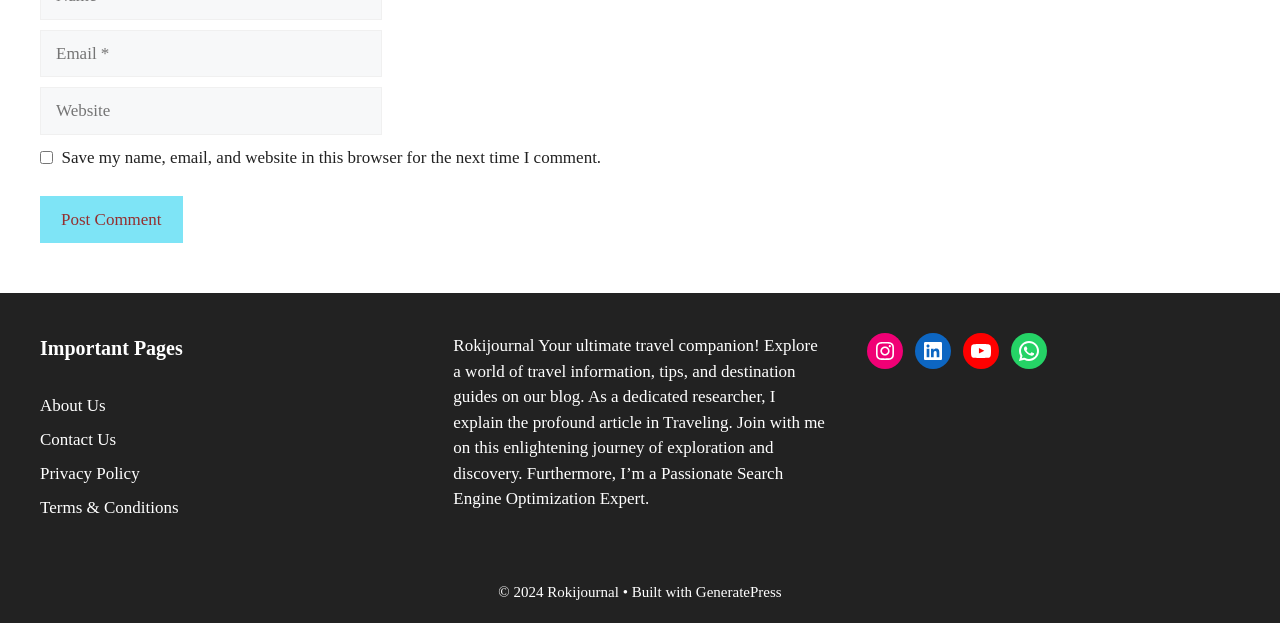Please give the bounding box coordinates of the area that should be clicked to fulfill the following instruction: "Enter email address". The coordinates should be in the format of four float numbers from 0 to 1, i.e., [left, top, right, bottom].

[0.031, 0.048, 0.298, 0.124]